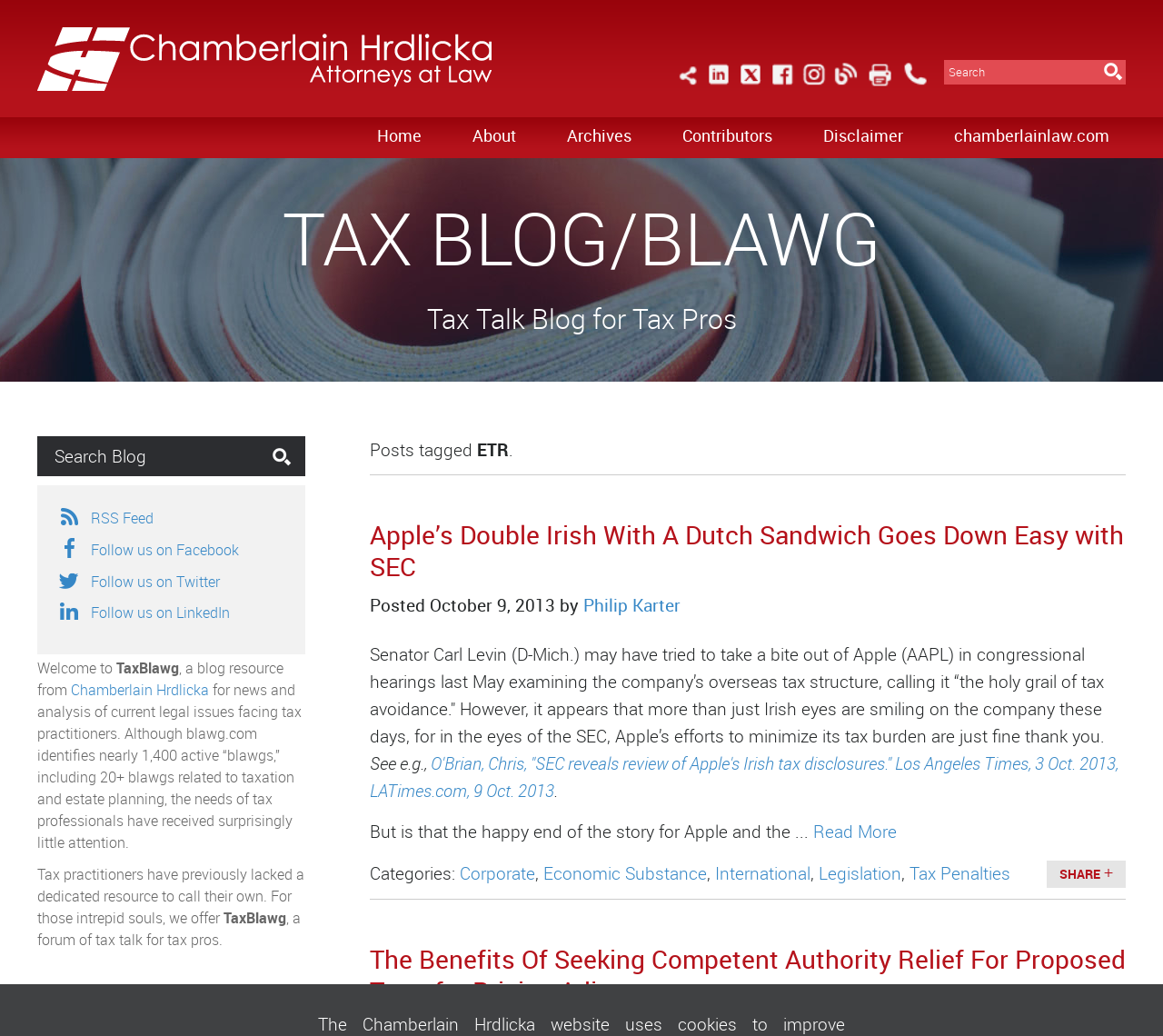Given the content of the image, can you provide a detailed answer to the question?
How many popular topics are listed?

There is only one popular topic listed on the webpage, which is 'ETR'. This topic is listed under the 'POPULAR TOPICS' heading.